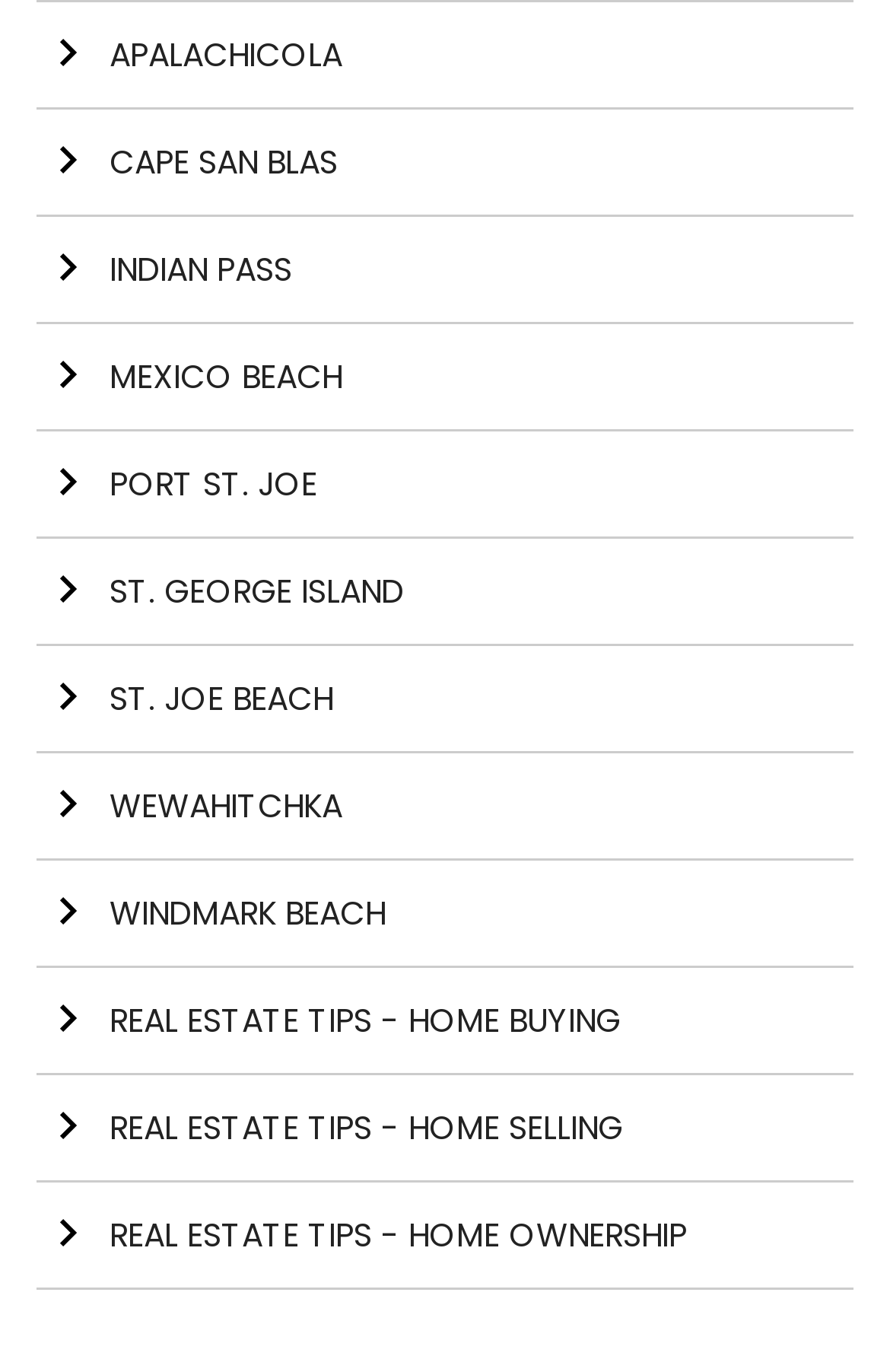Answer the following inquiry with a single word or phrase:
Are all links accompanied by an arrow right image?

Yes